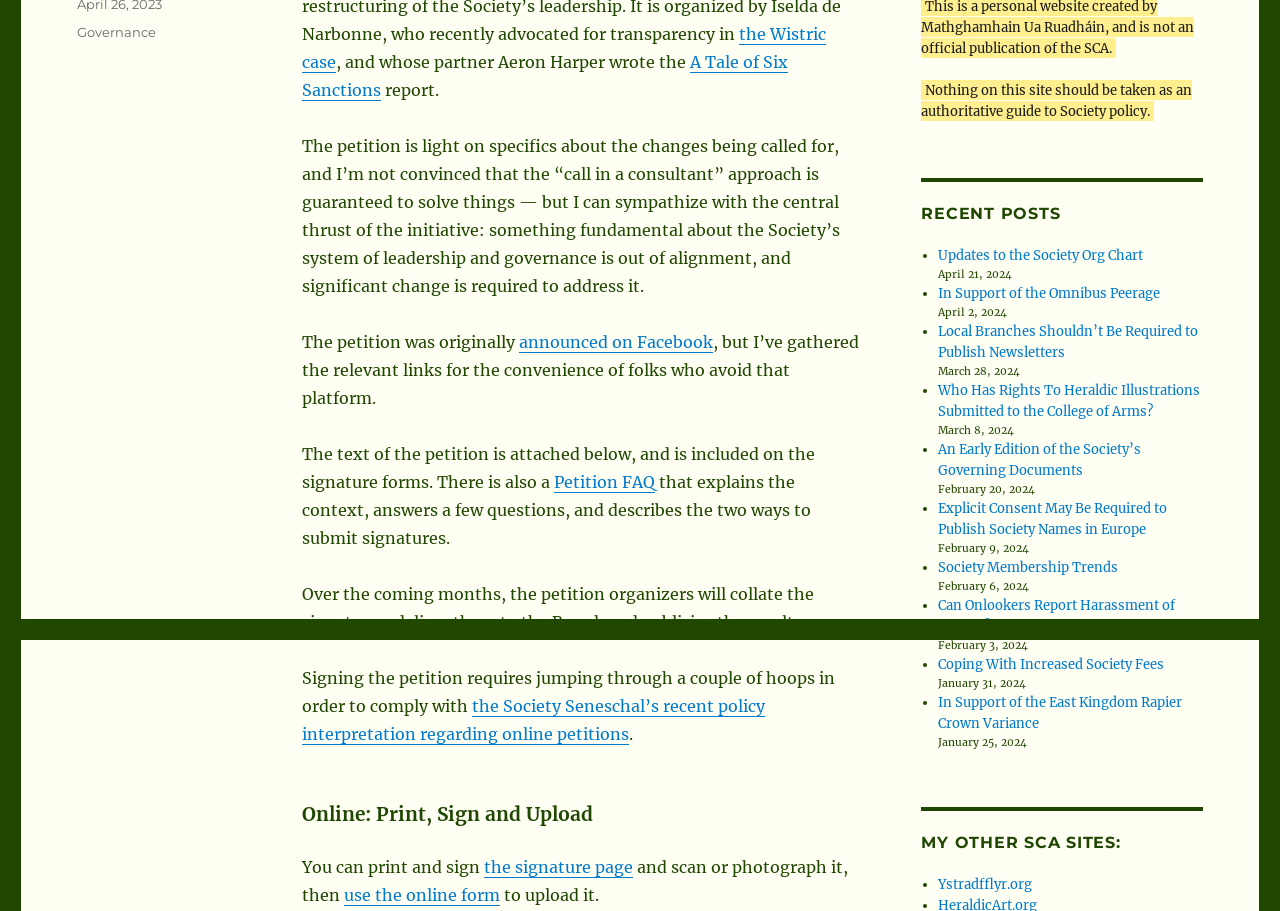Determine the bounding box for the UI element as described: "announced on Facebook". The coordinates should be represented as four float numbers between 0 and 1, formatted as [left, top, right, bottom].

[0.406, 0.364, 0.557, 0.386]